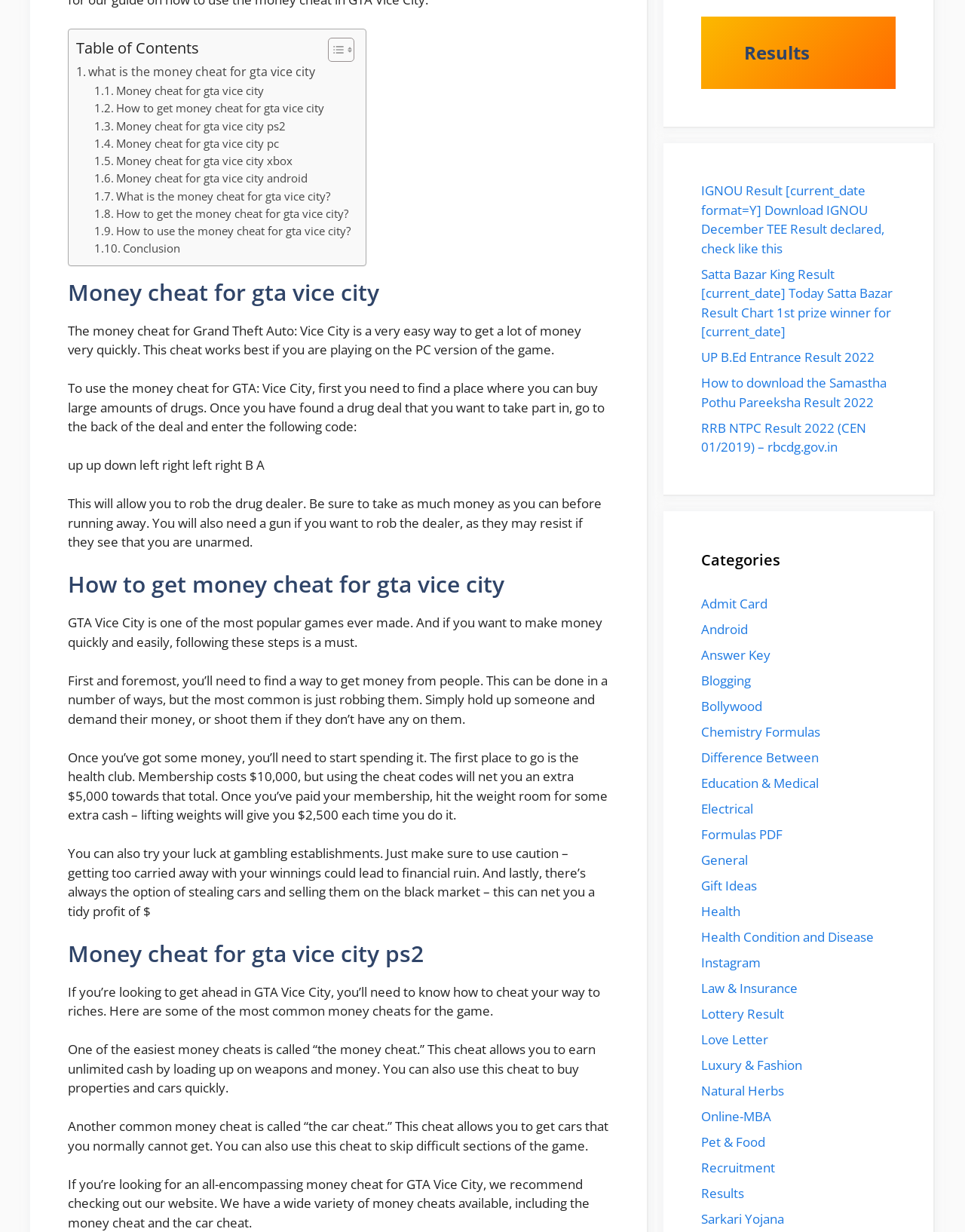Refer to the image and answer the question with as much detail as possible: What is the main topic of this webpage?

Based on the webpage content, I can see that the main topic is about the money cheat for Grand Theft Auto: Vice City, a popular video game. The webpage provides various information and guides on how to get money quickly and easily in the game.